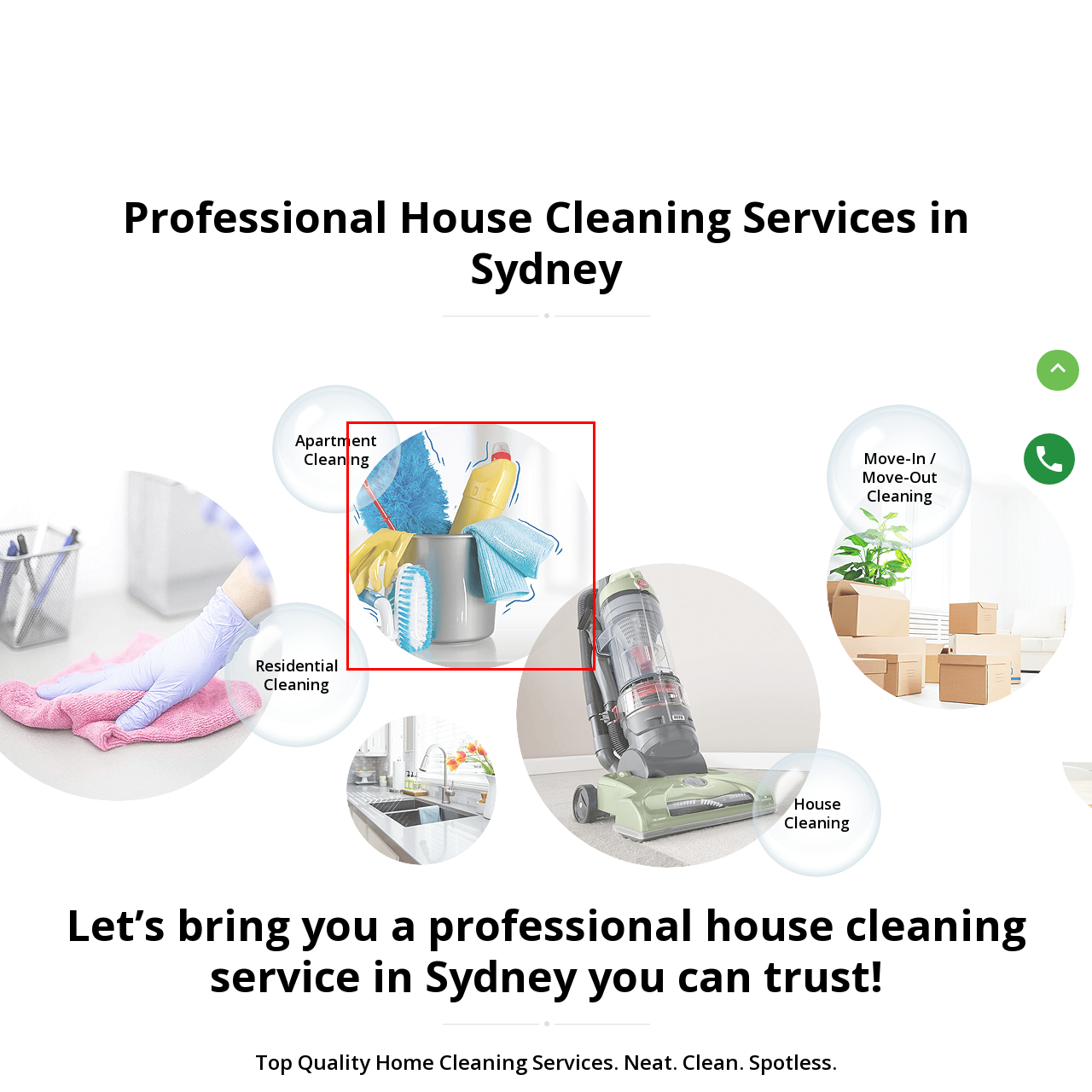What is the purpose of the colorful microfiber cloths?
Please examine the image within the red bounding box and provide your answer using just one word or phrase.

For cleaning